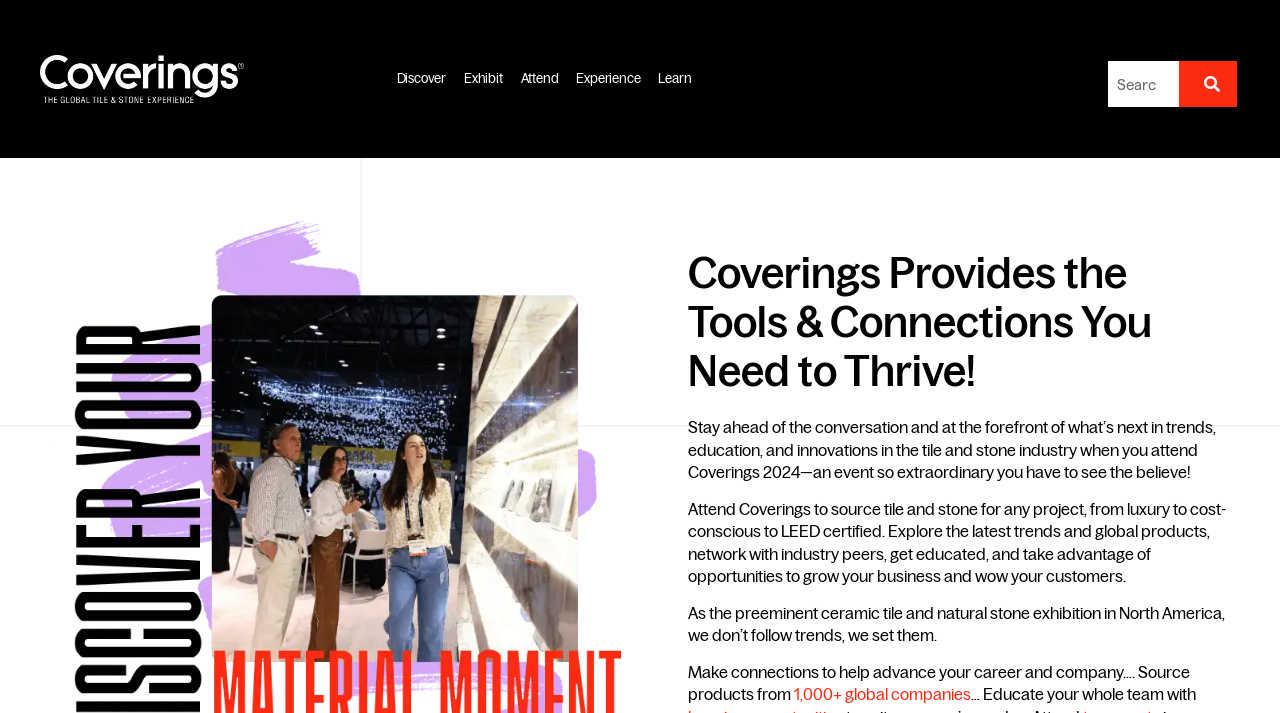Provide a brief response using a word or short phrase to this question:
What type of projects can attendees source tile and stone for?

Luxury to cost-conscious to LEED certified